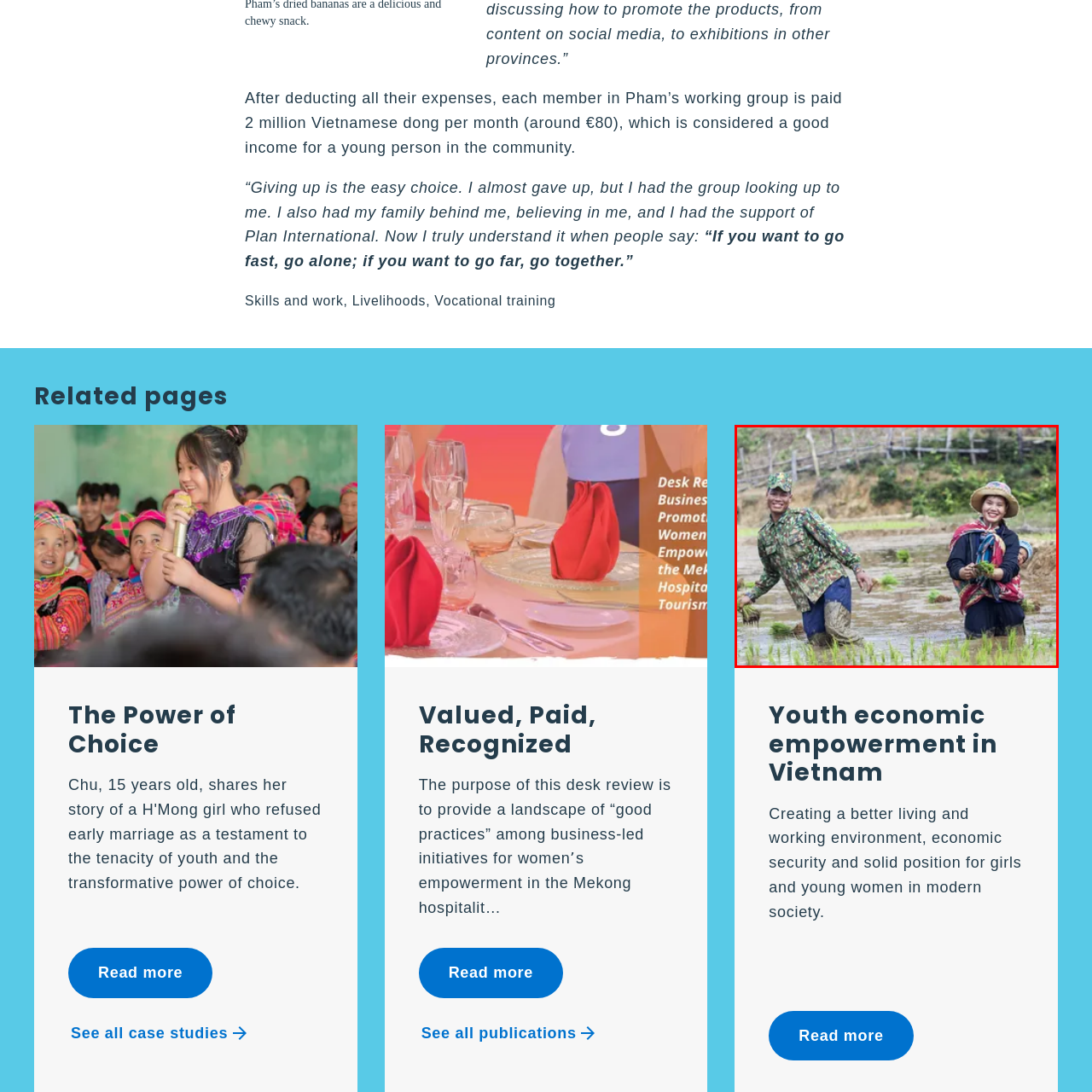Give a detailed caption for the image that is encased within the red bounding box.

The image depicts two smiling individuals engaged in rice planting in a lush green field, showcasing the essence of community and agricultural life. The man on the left, dressed in a camouflage jacket and armed with a cheerful demeanor, stands knee-deep in water, indicating the labor-intensive process of rice cultivation. Beside him, a woman wearing a traditional hat and vibrant clothing exudes joy as she works with a bundle of young rice plants. Their expressions reflect a sense of camaraderie and shared purpose, underscoring the importance of livelihoods and vocational training in fostering economic empowerment. This scene aligns with initiatives aimed at enhancing the living and working conditions for young people in Vietnam, as highlighted in the context of youth economic empowerment.